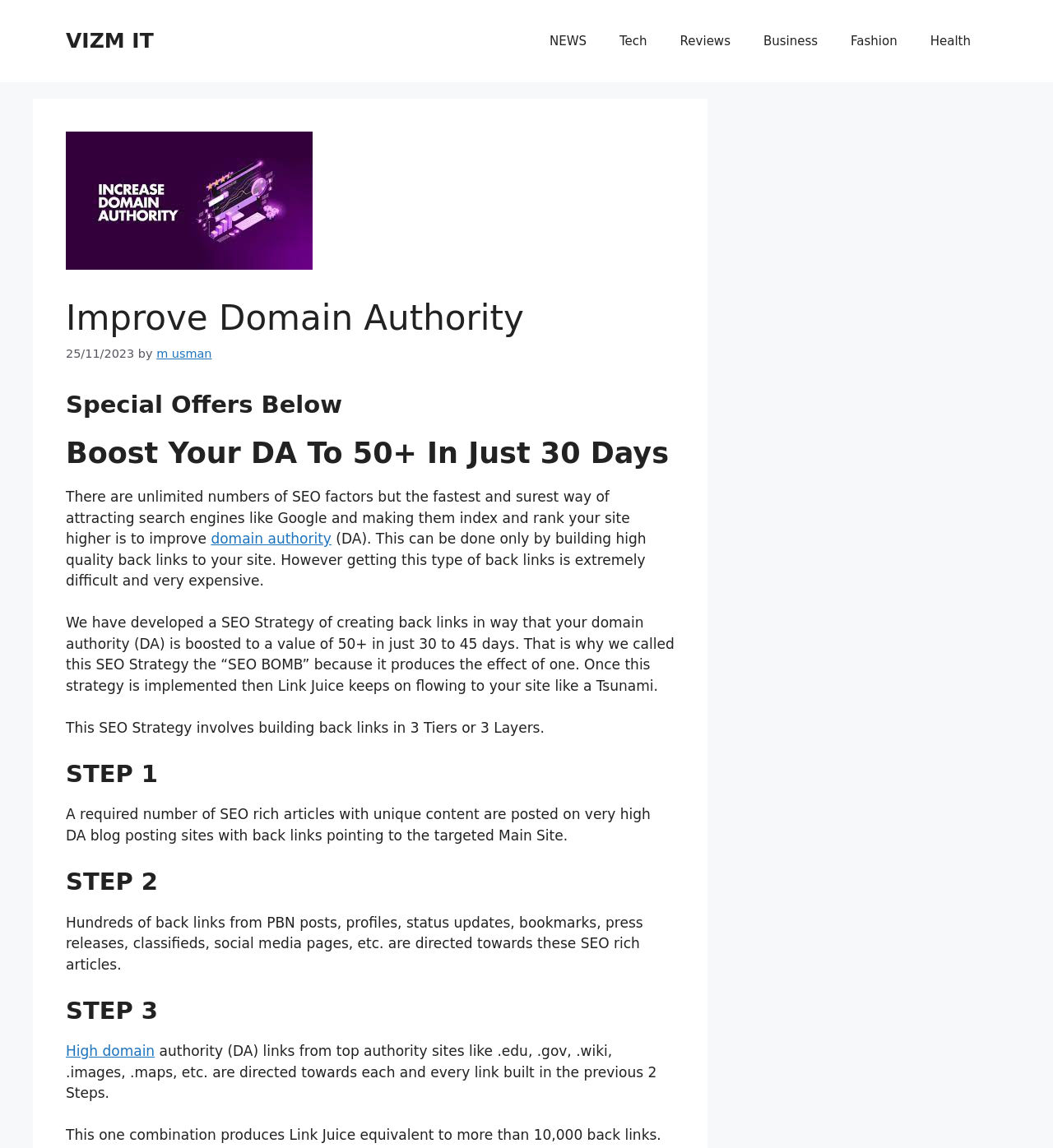Please determine the bounding box coordinates of the element to click in order to execute the following instruction: "Click on the 'Home' link". The coordinates should be four float numbers between 0 and 1, specified as [left, top, right, bottom].

None